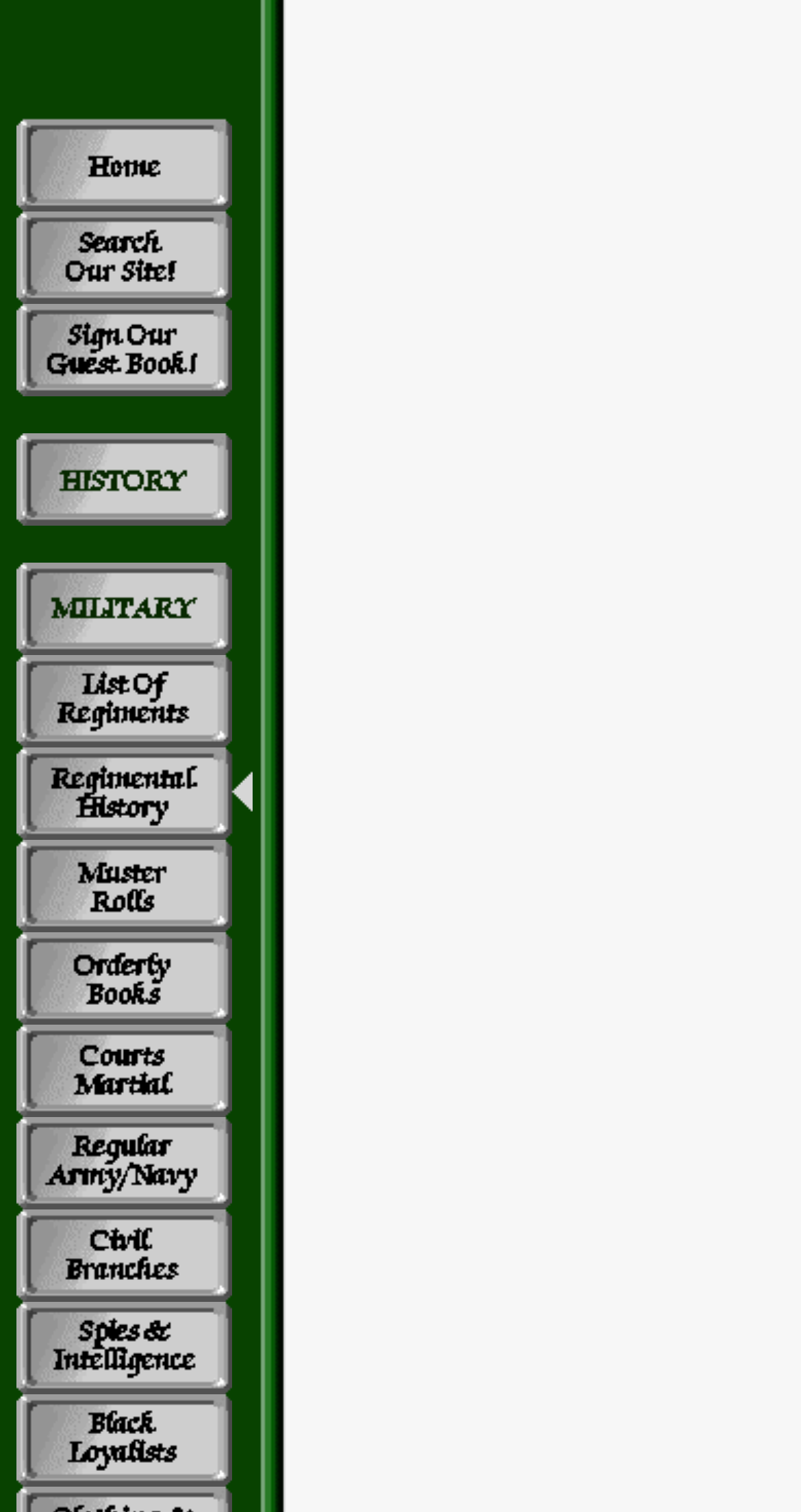Give a short answer to this question using one word or a phrase:
Is there a table on the webpage?

Yes